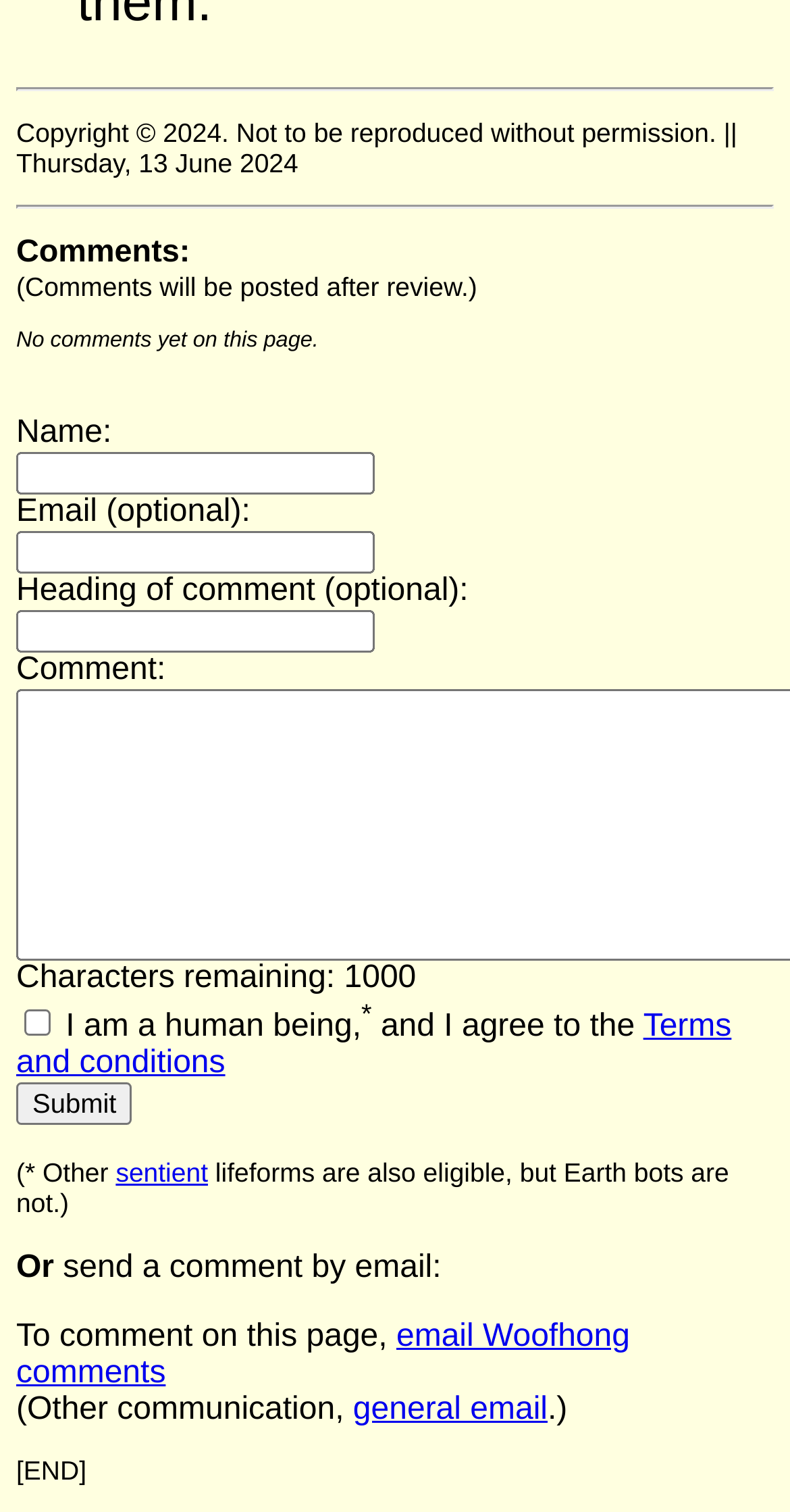Determine the bounding box coordinates of the clickable element to achieve the following action: 'Learn about Why Your Loyal People Leaving Your Business'. Provide the coordinates as four float values between 0 and 1, formatted as [left, top, right, bottom].

None